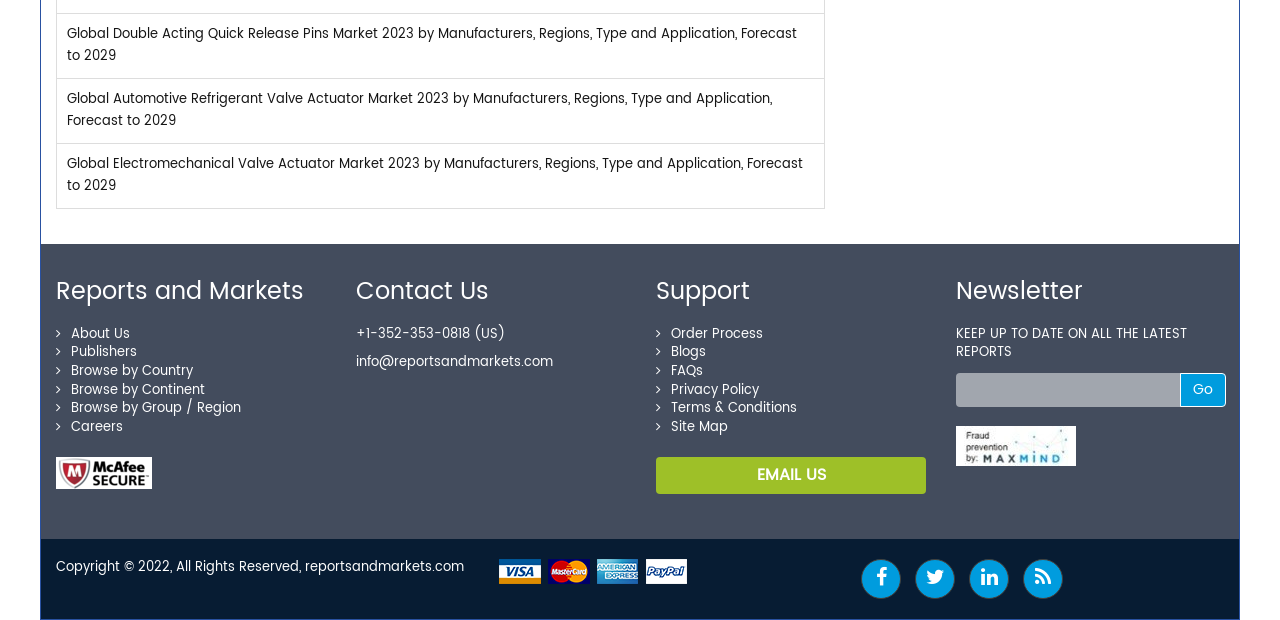Respond to the question below with a concise word or phrase:
What is the name of the company?

Reports and Markets